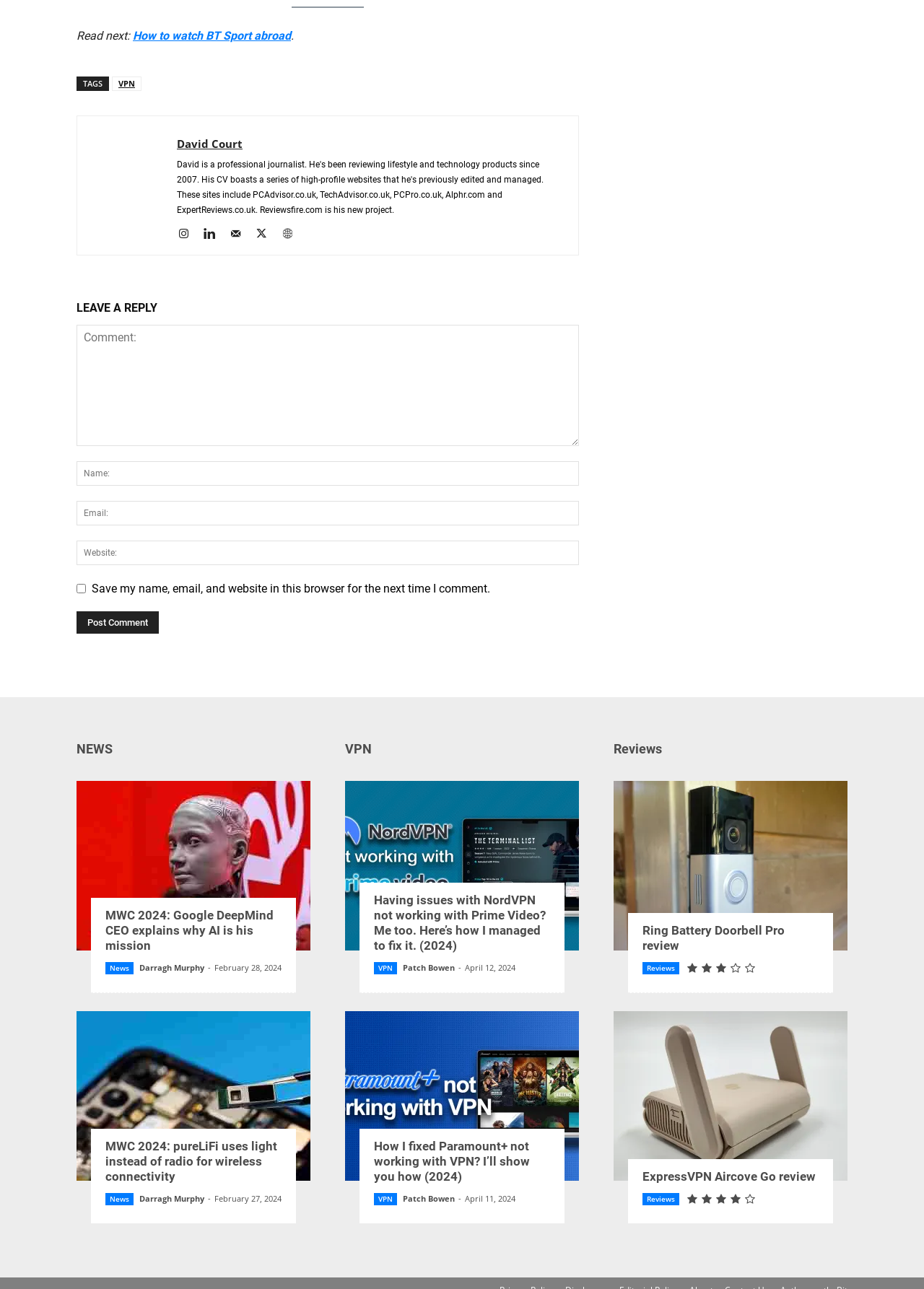What is the purpose of the comment section?
Respond to the question with a well-detailed and thorough answer.

The comment section is located at the top of the webpage, indicated by the heading 'LEAVE A REPLY'. It consists of several text boxes for users to input their name, email, website, and comment. There is also a checkbox to save the user's information for future comments and a 'Post Comment' button. The purpose of this section is for users to leave a reply or comment on the webpage's content.